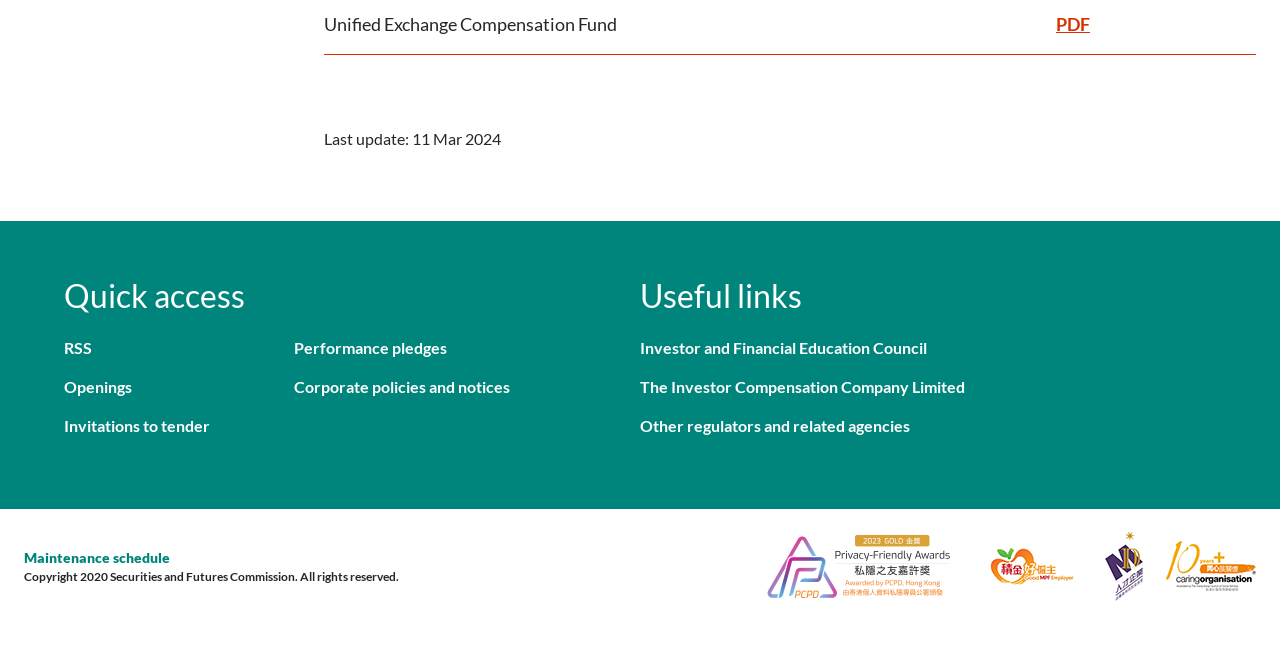Pinpoint the bounding box coordinates of the clickable element to carry out the following instruction: "Check Maintenance schedule."

[0.019, 0.842, 0.133, 0.868]